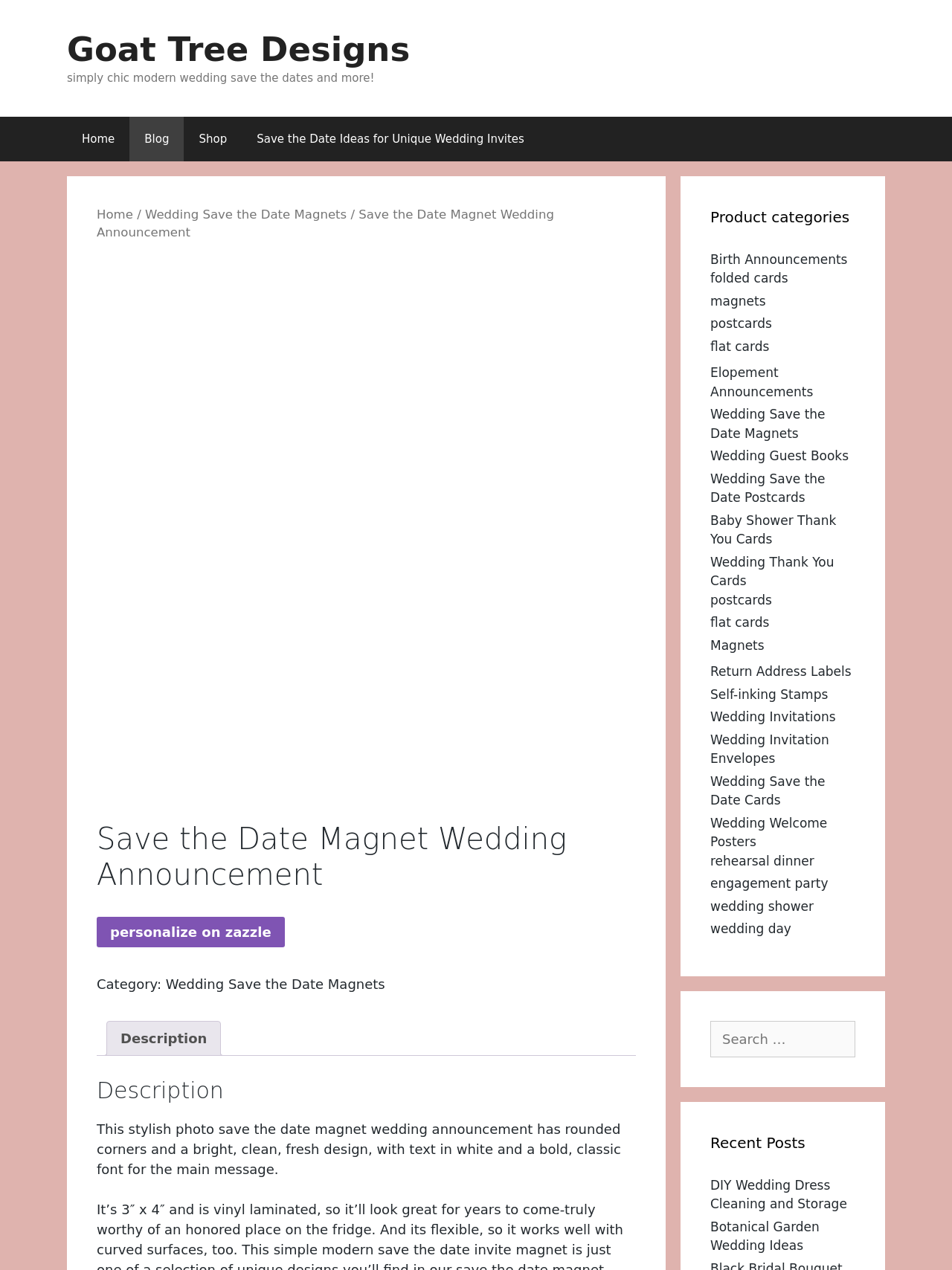Determine the bounding box coordinates of the clickable region to execute the instruction: "Click on the 'Home' link". The coordinates should be four float numbers between 0 and 1, denoted as [left, top, right, bottom].

[0.07, 0.092, 0.136, 0.127]